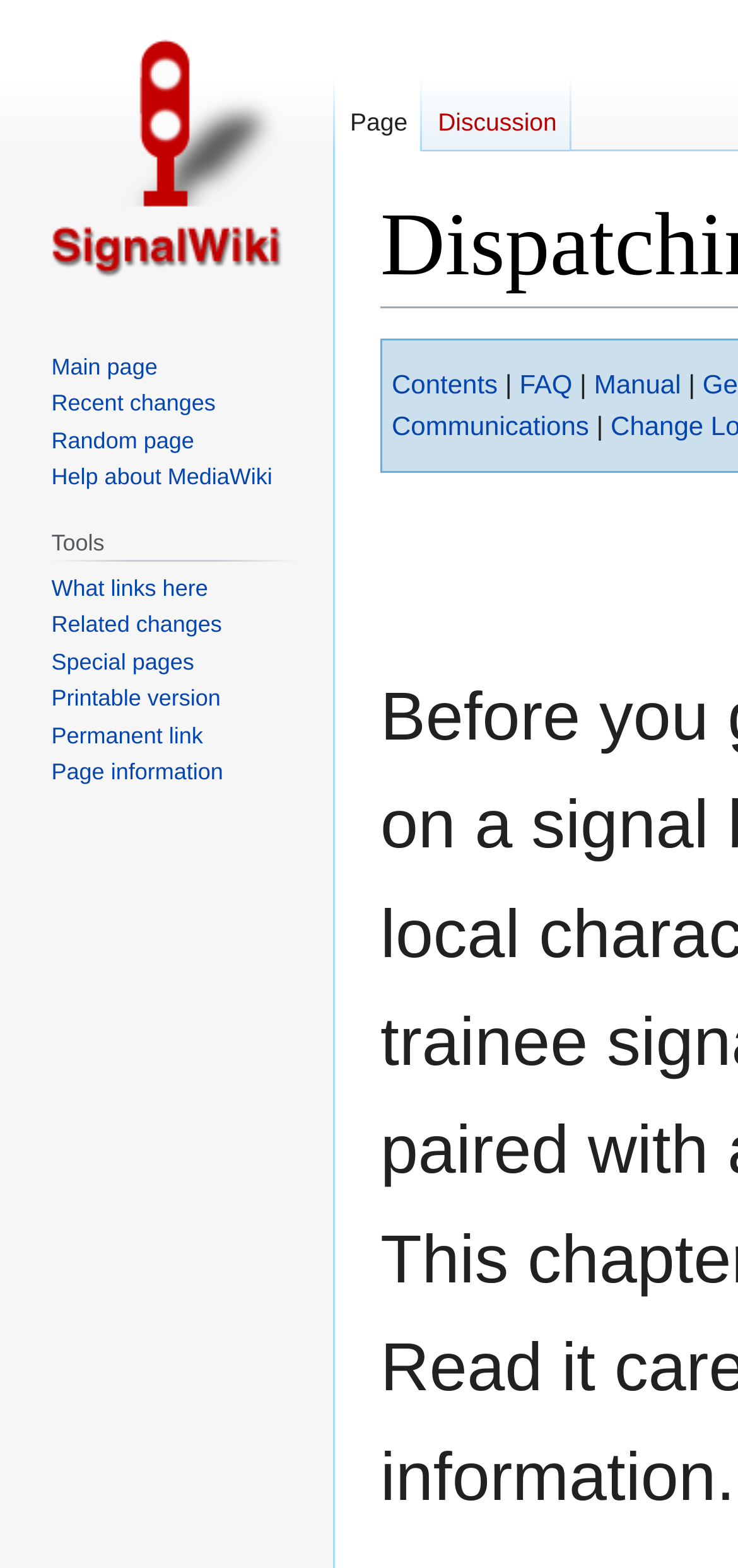What is the first link in the 'Navigation' section?
Based on the screenshot, provide your answer in one word or phrase.

Main page